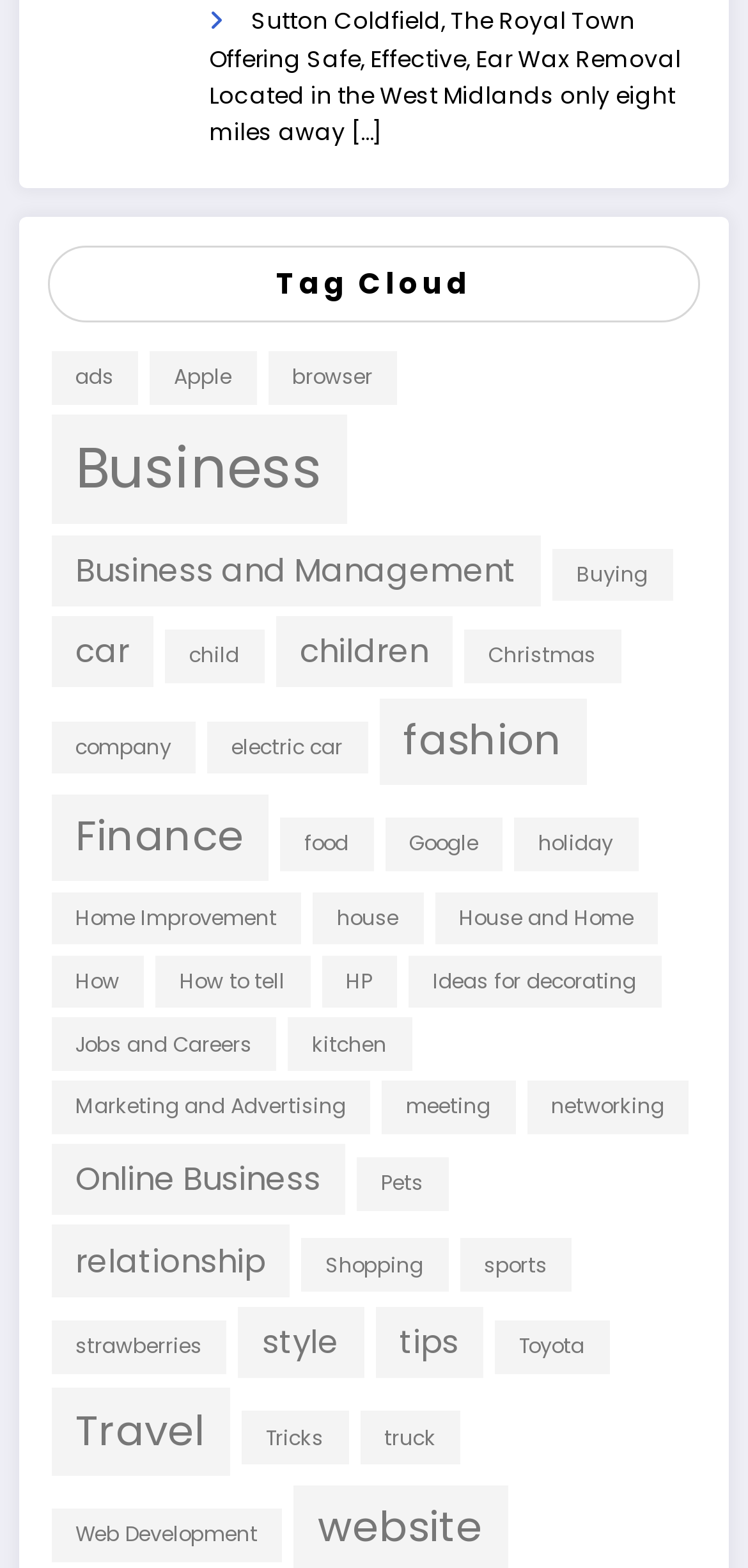Pinpoint the bounding box coordinates of the clickable area necessary to execute the following instruction: "Explore the 'Tag Cloud' section". The coordinates should be given as four float numbers between 0 and 1, namely [left, top, right, bottom].

[0.064, 0.156, 0.936, 0.206]